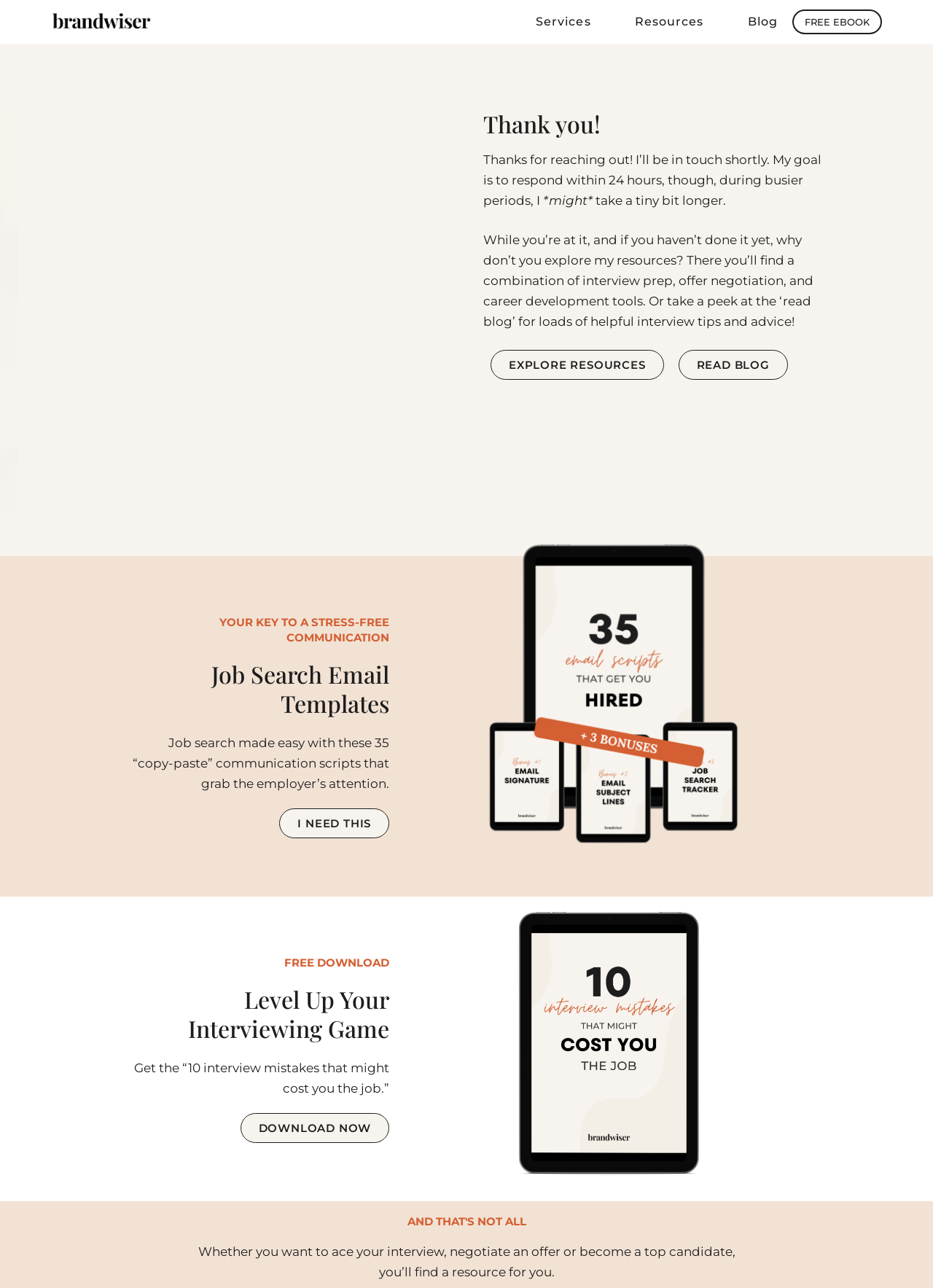Calculate the bounding box coordinates of the UI element given the description: "DOWNLOAD NOW".

[0.258, 0.864, 0.417, 0.887]